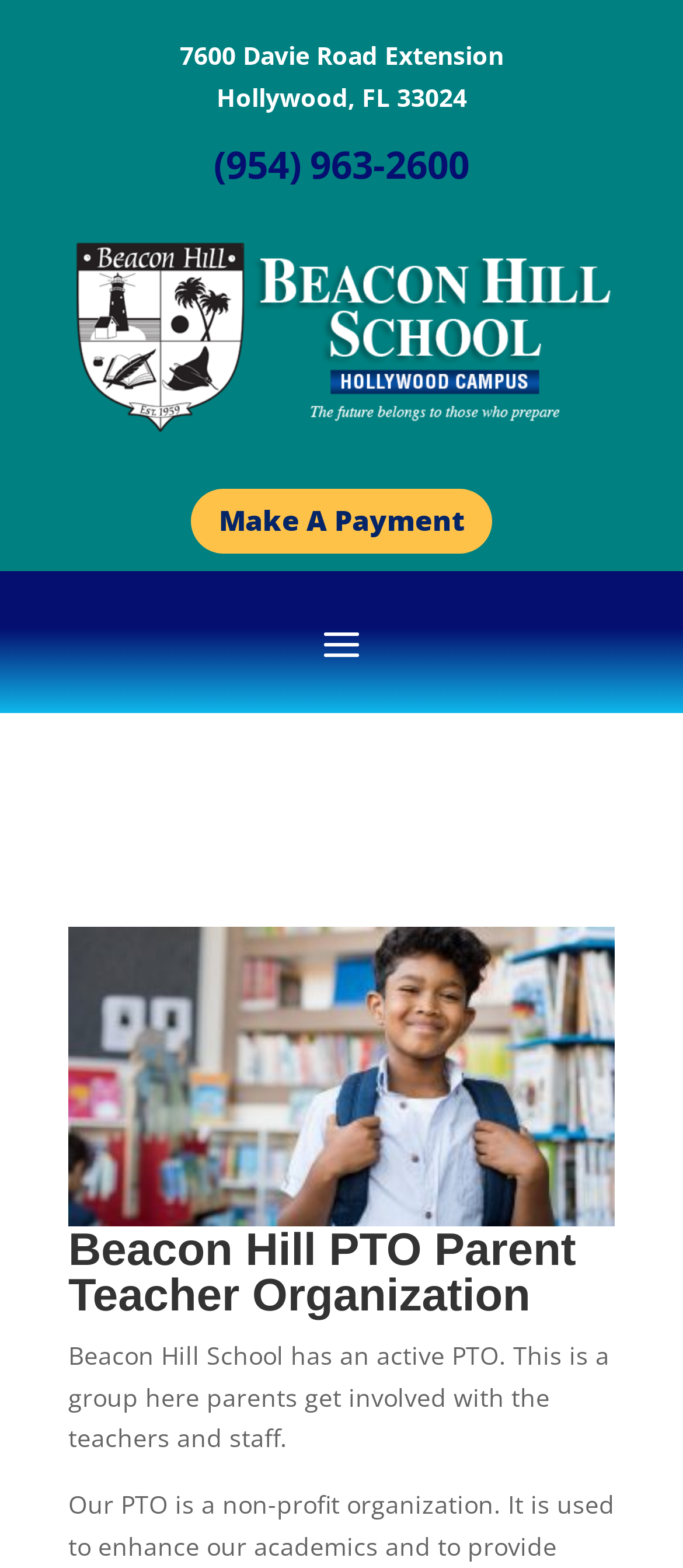What is the purpose of the PTO?
Please provide a single word or phrase as your answer based on the screenshot.

Get involved with teachers and staff